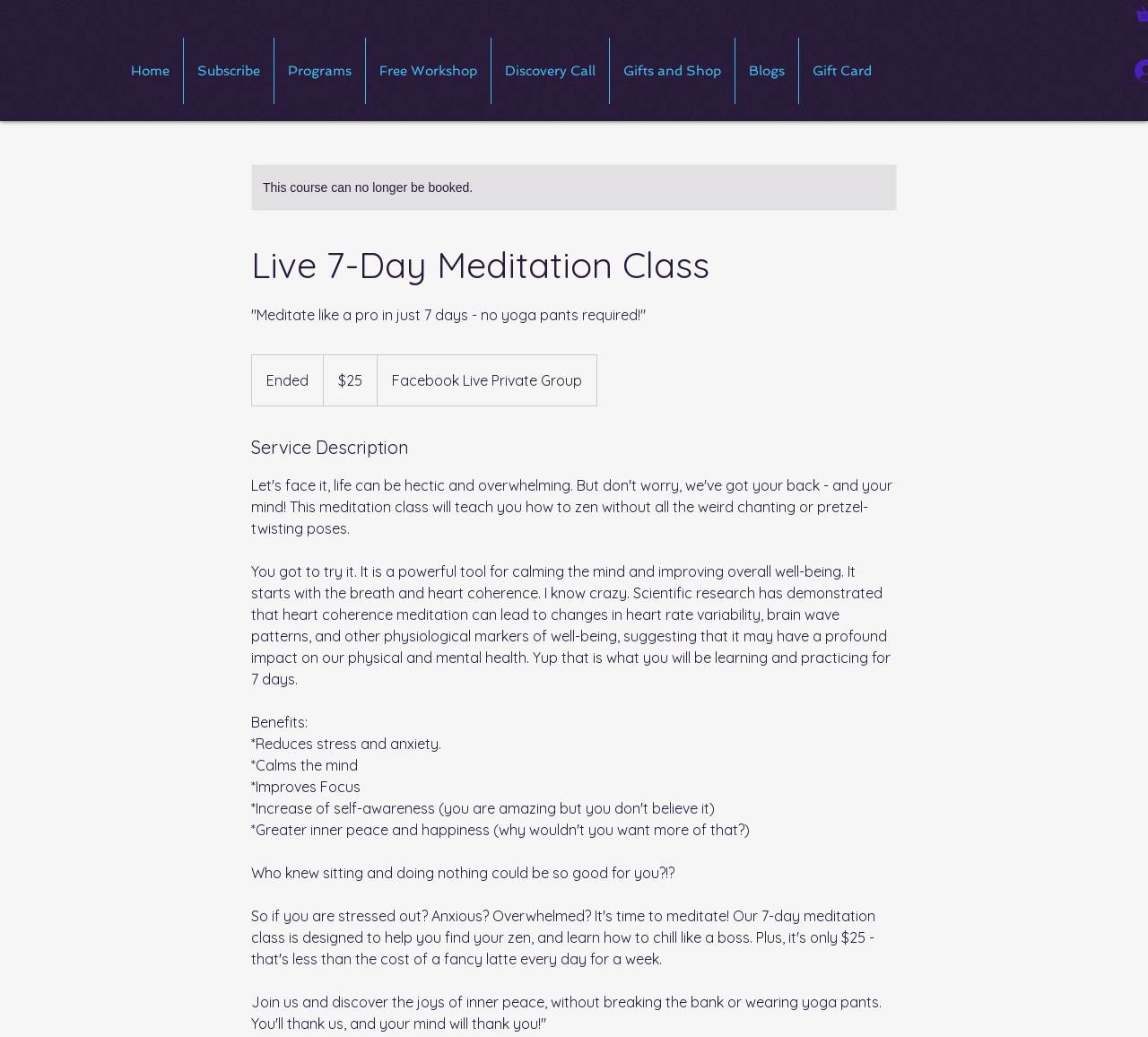Please mark the clickable region by giving the bounding box coordinates needed to complete this instruction: "Subscribe to the program".

[0.16, 0.036, 0.238, 0.1]